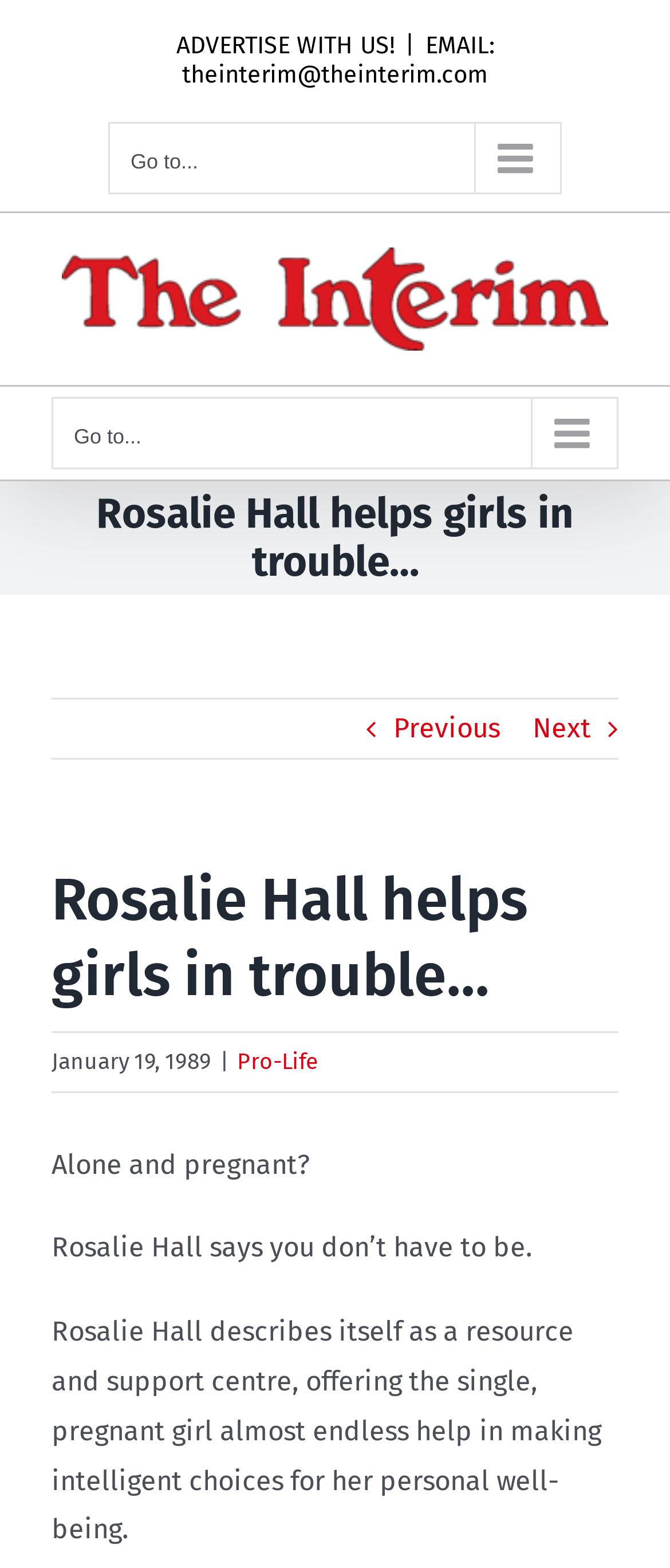Using details from the image, please answer the following question comprehensively:
What is Rosalie Hall?

Based on the webpage content, Rosalie Hall is described as a resource and support centre, offering help to single, pregnant girls in making intelligent choices for their personal well-being.